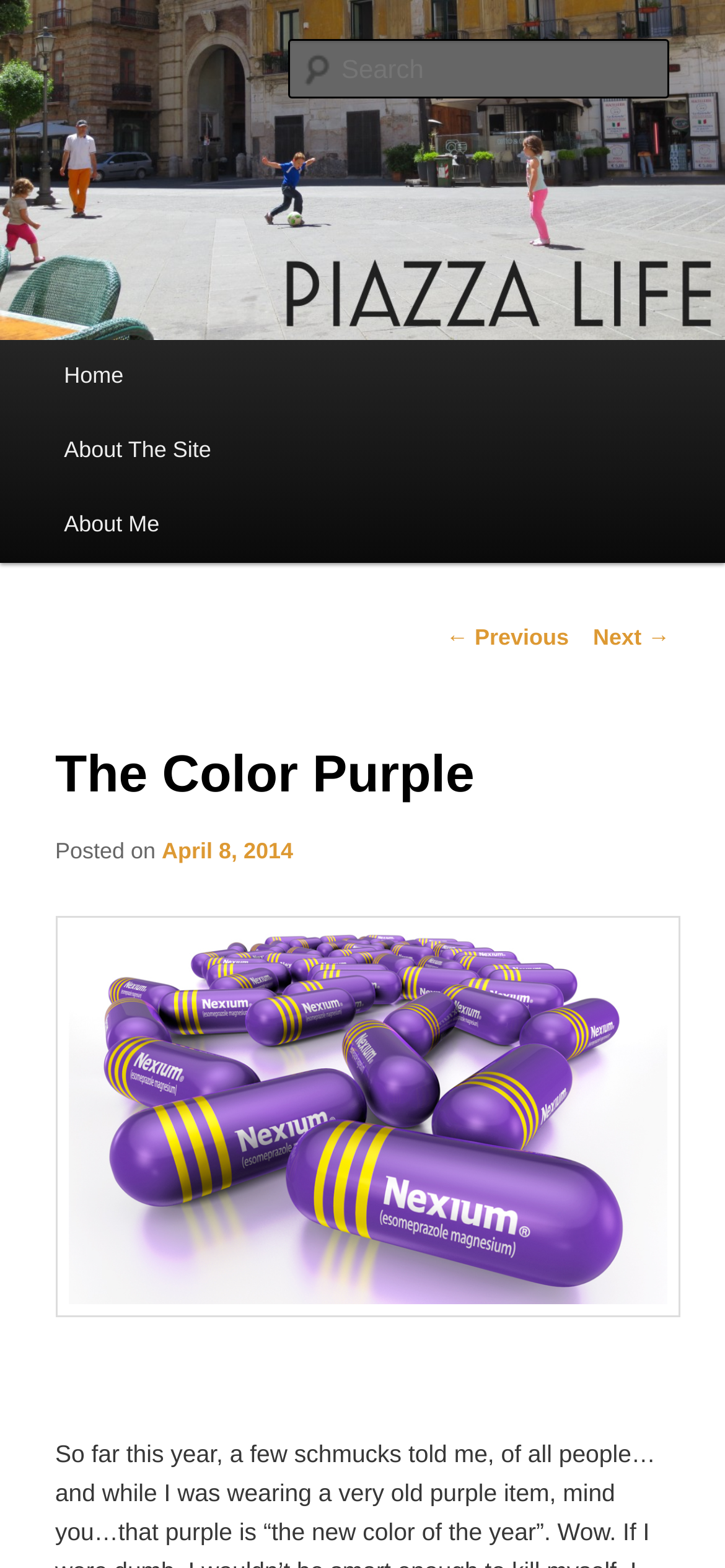Please determine the bounding box coordinates, formatted as (top-left x, top-left y, bottom-right x, bottom-right y), with all values as floating point numbers between 0 and 1. Identify the bounding box of the region described as: About The Site

[0.051, 0.264, 0.329, 0.311]